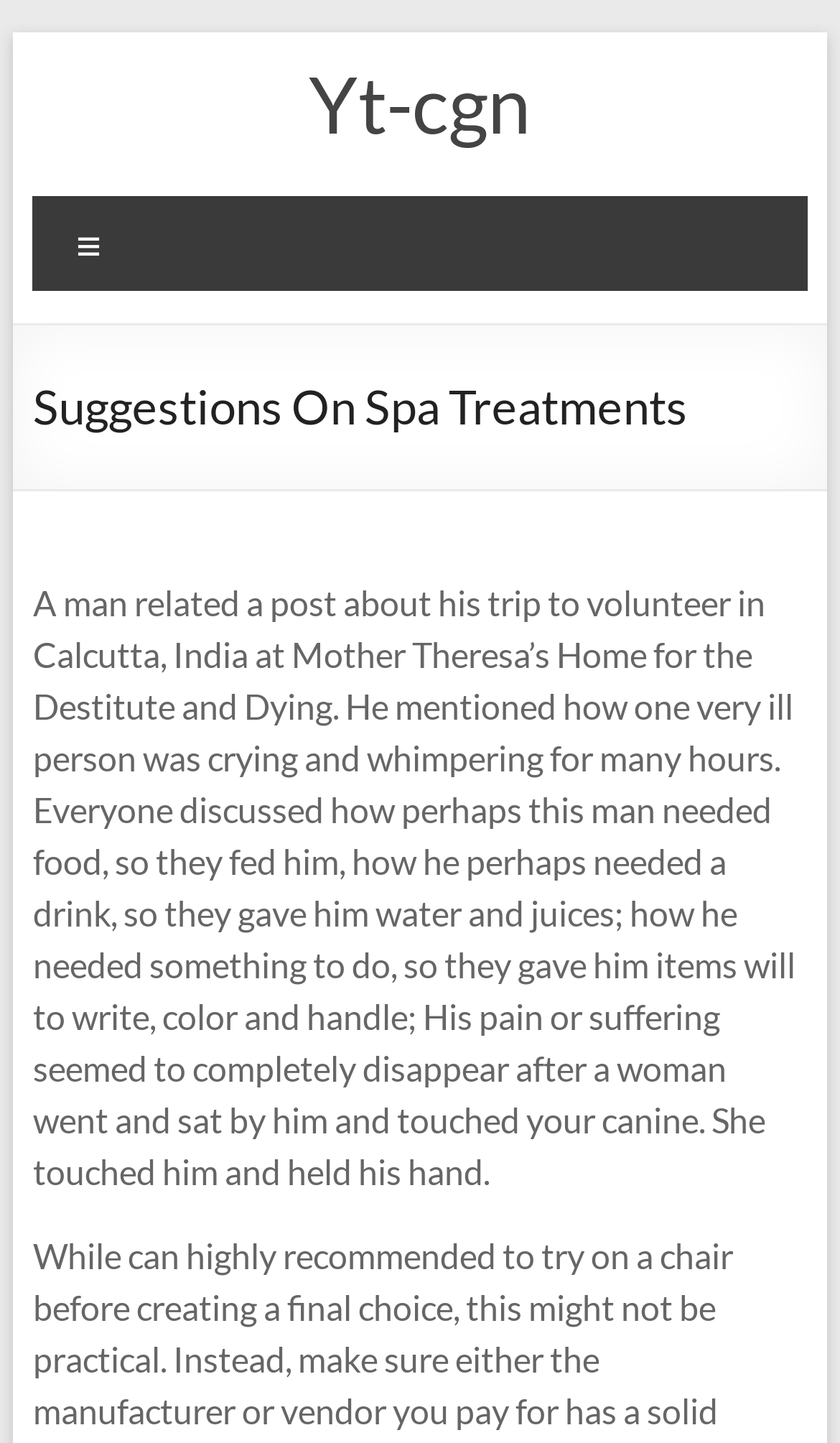Bounding box coordinates are to be given in the format (top-left x, top-left y, bottom-right x, bottom-right y). All values must be floating point numbers between 0 and 1. Provide the bounding box coordinate for the UI element described as: Yt-cgn

[0.368, 0.039, 0.632, 0.105]